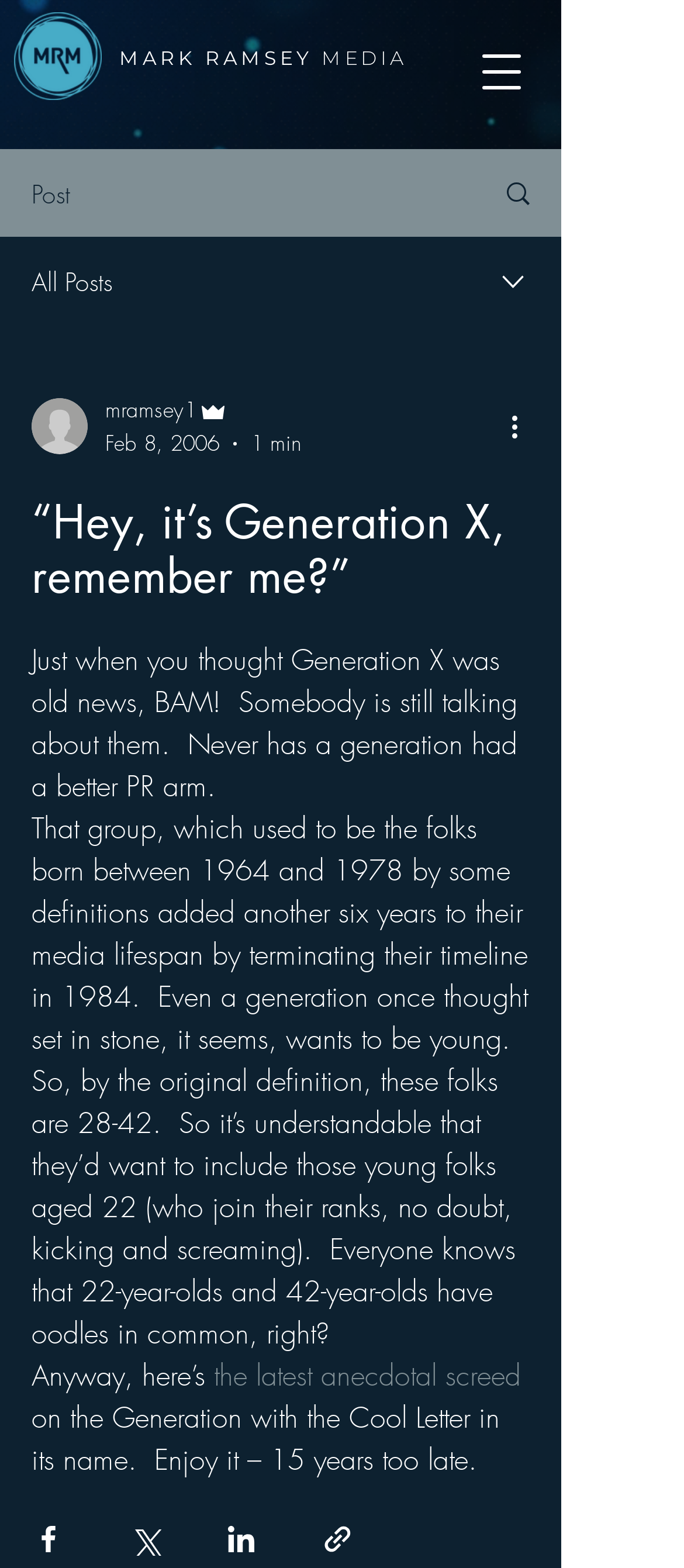Please provide a comprehensive response to the question based on the details in the image: What is the name of the media company?

The name of the media company can be found in the heading element with bounding box coordinates [0.174, 0.029, 0.692, 0.045], which is 'MARK RAMSEY MEDIA'.